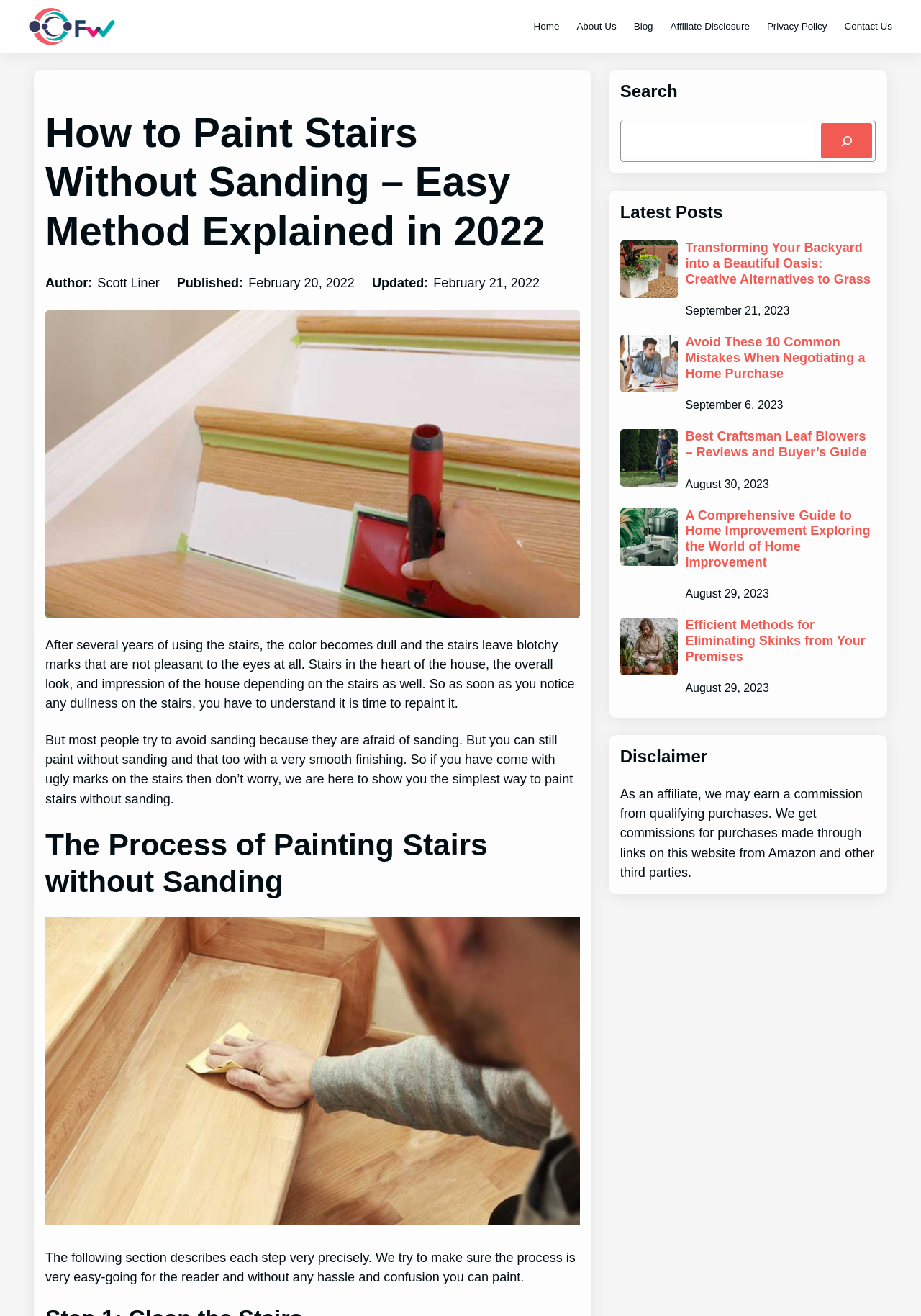What is the topic of the article?
Please answer the question with a detailed and comprehensive explanation.

The topic of the article can be inferred from the title 'How to Paint Stairs Without Sanding – Easy Method Explained in 2022' and the introductory paragraph that discusses the importance of repainting stairs.